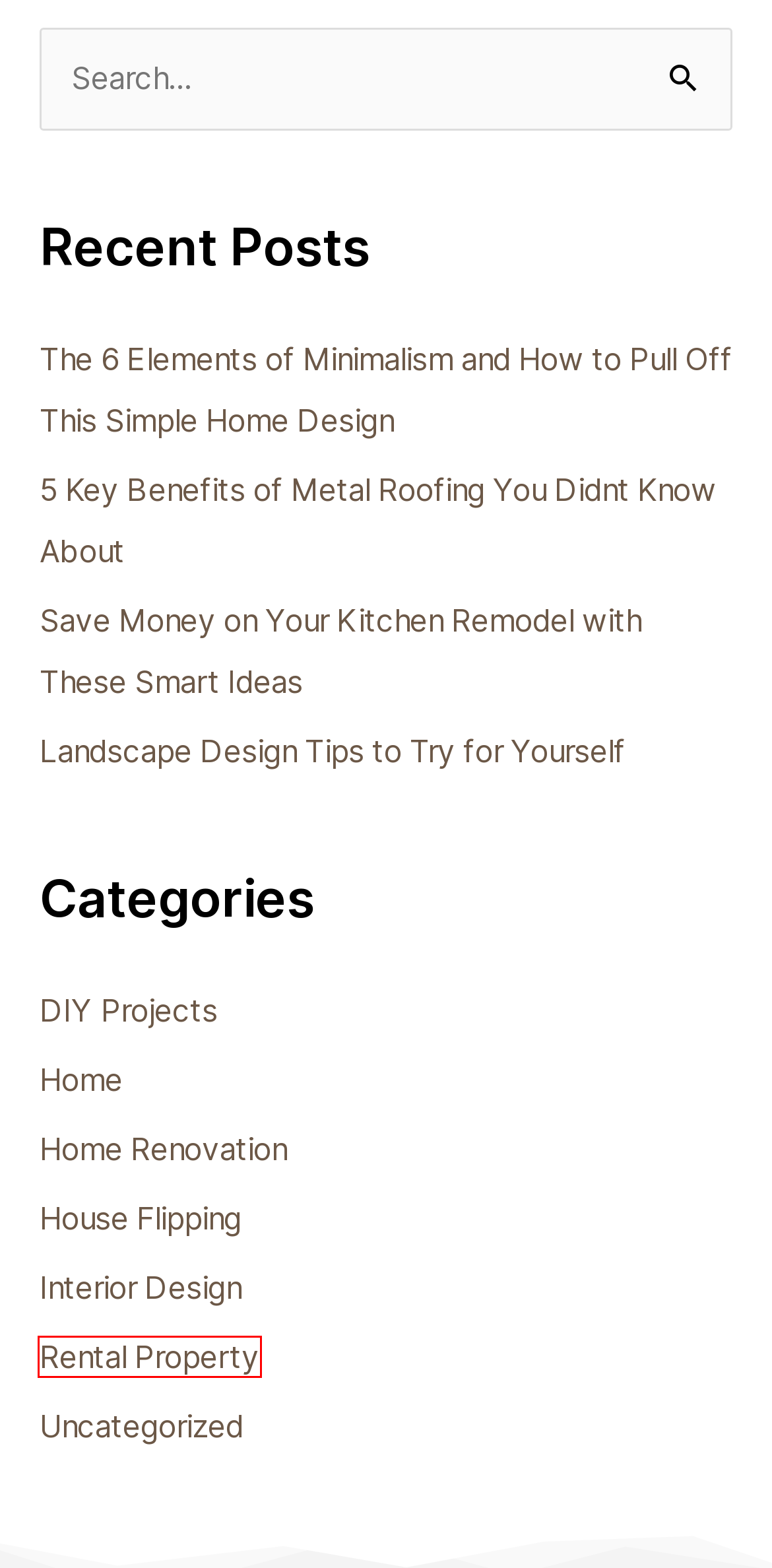You have been given a screenshot of a webpage with a red bounding box around a UI element. Select the most appropriate webpage description for the new webpage that appears after clicking the element within the red bounding box. The choices are:
A. House Flipping Archives - Design Solid
B. Home Renovation Archives - Design Solid
C. The 6 Elements of Minimalism and How to Pull Off This Simple Home Design
D. Rental Property Archives - Design Solid
E. Landscape Design Tips to Try for Yourself - Design Solid
F. 5 Key Benefits of Metal Roofing You Didnt Know About
G. Home Archives - Design Solid
H. Interior Design Archives - Design Solid

D